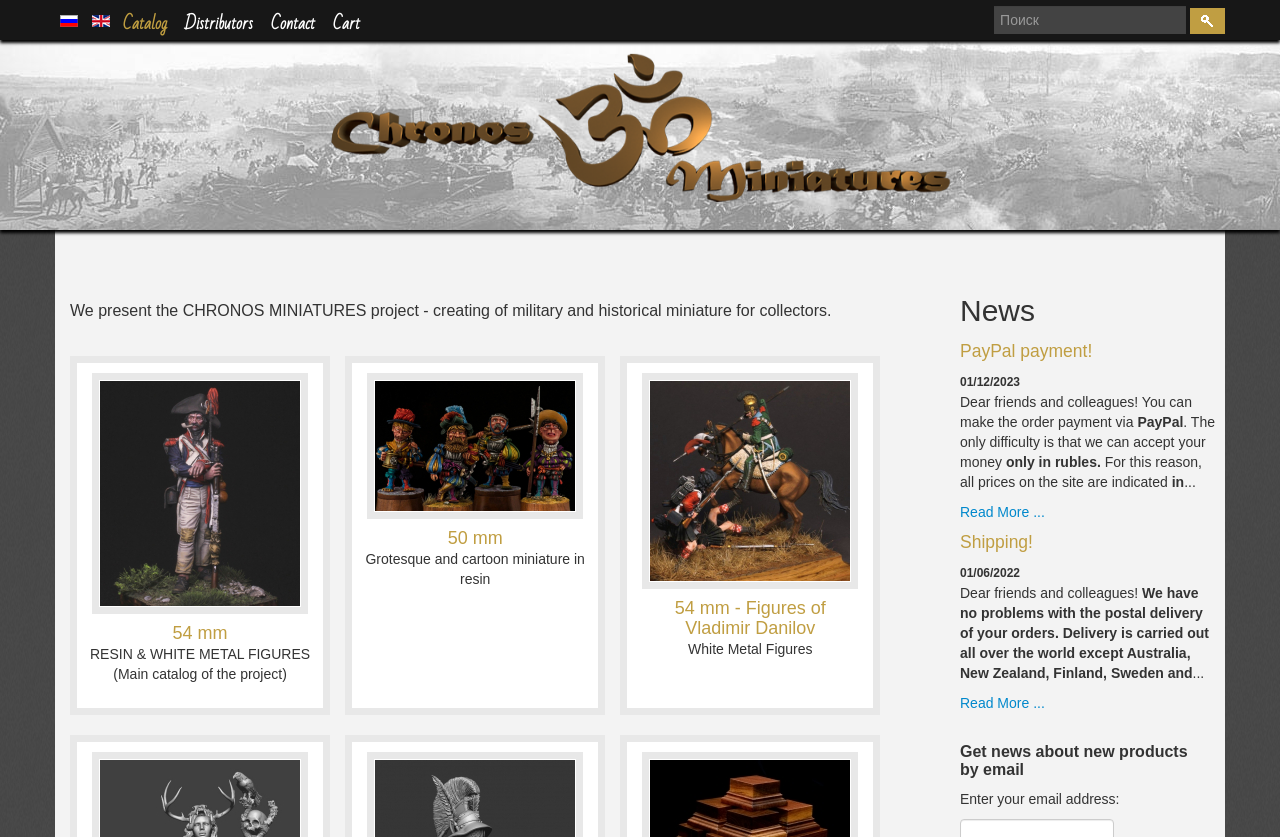Please provide the bounding box coordinates for the element that needs to be clicked to perform the instruction: "View the Cuckoo Clock Solar Cells Mechanical 8-Day Movement 27.5 Inches product details". The coordinates must consist of four float numbers between 0 and 1, formatted as [left, top, right, bottom].

None